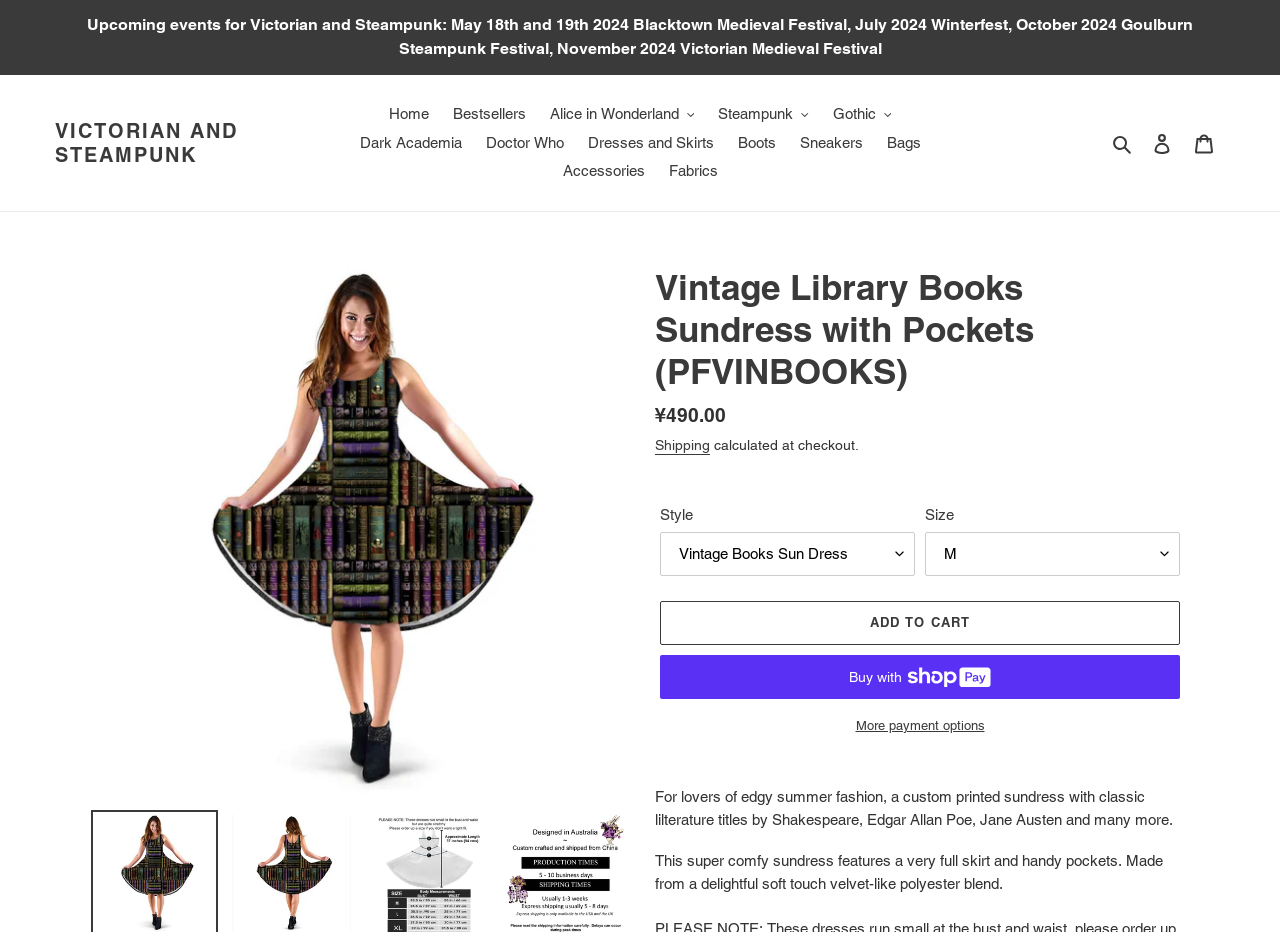Find the bounding box coordinates for the area that must be clicked to perform this action: "Select a style".

[0.516, 0.57, 0.715, 0.618]